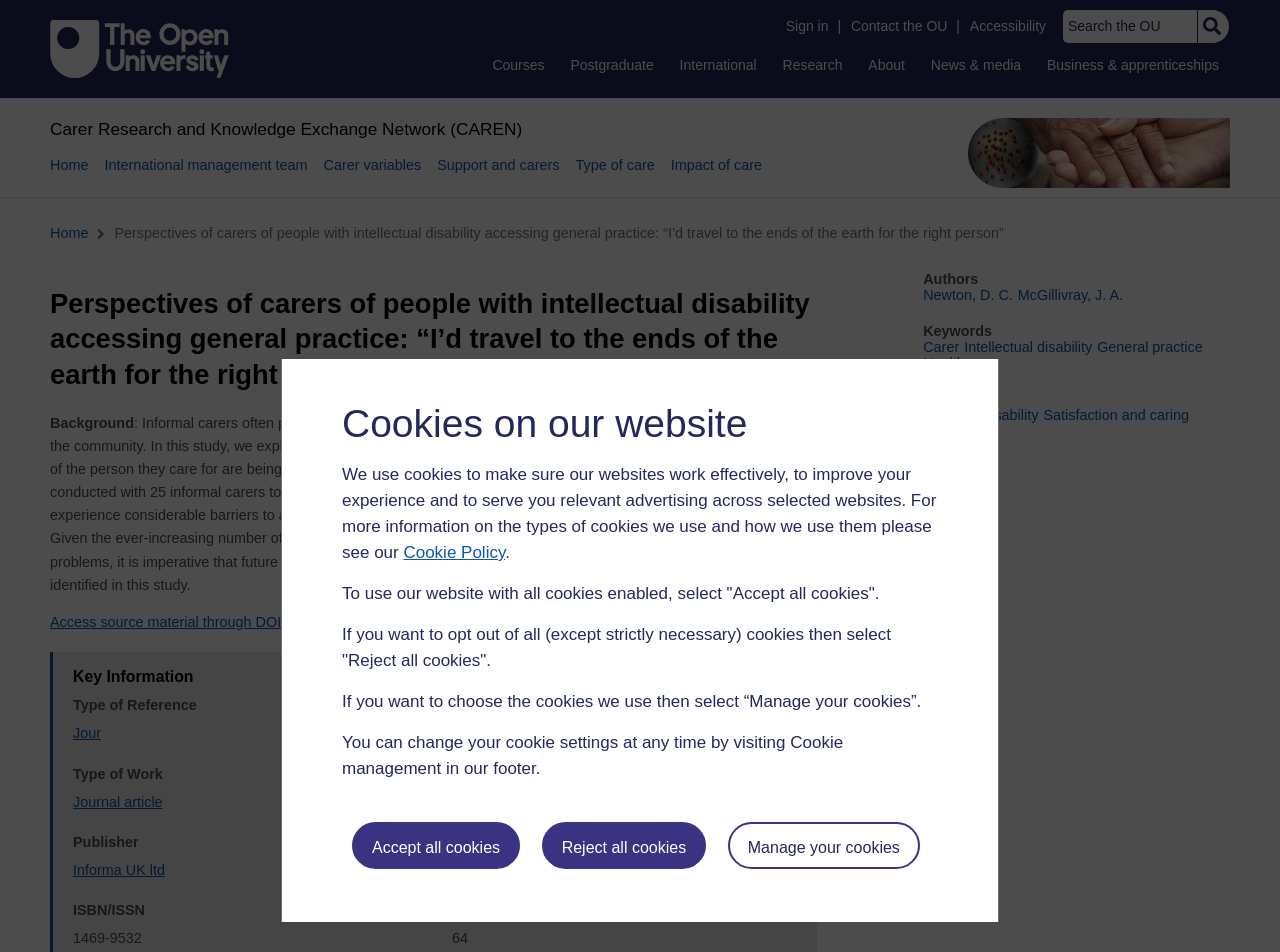Find the bounding box coordinates for the UI element whose description is: "Carer variables". The coordinates should be four float numbers between 0 and 1, in the format [left, top, right, bottom].

[0.253, 0.163, 0.329, 0.207]